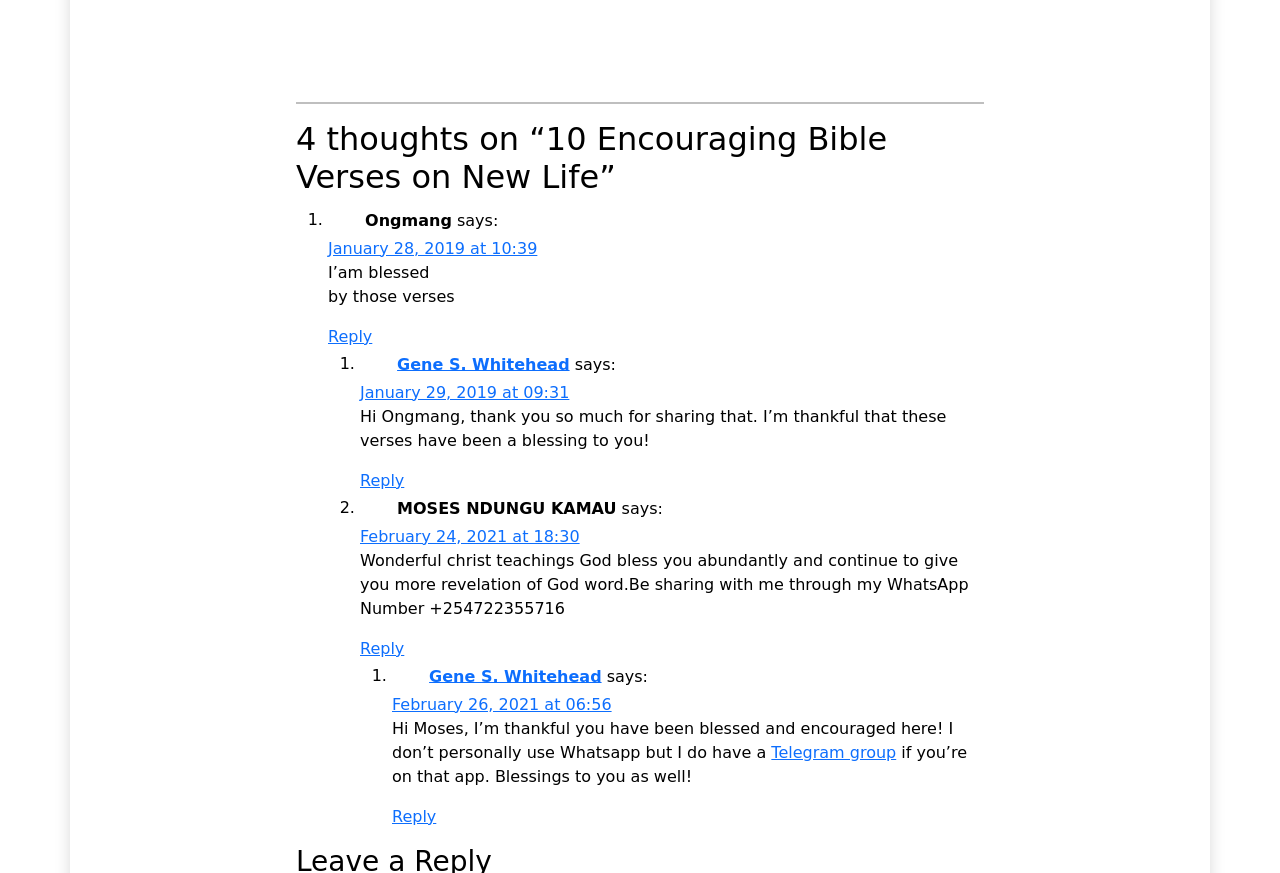Provide your answer in one word or a succinct phrase for the question: 
What is the title of the article?

10 Encouraging Bible Verses on New Life